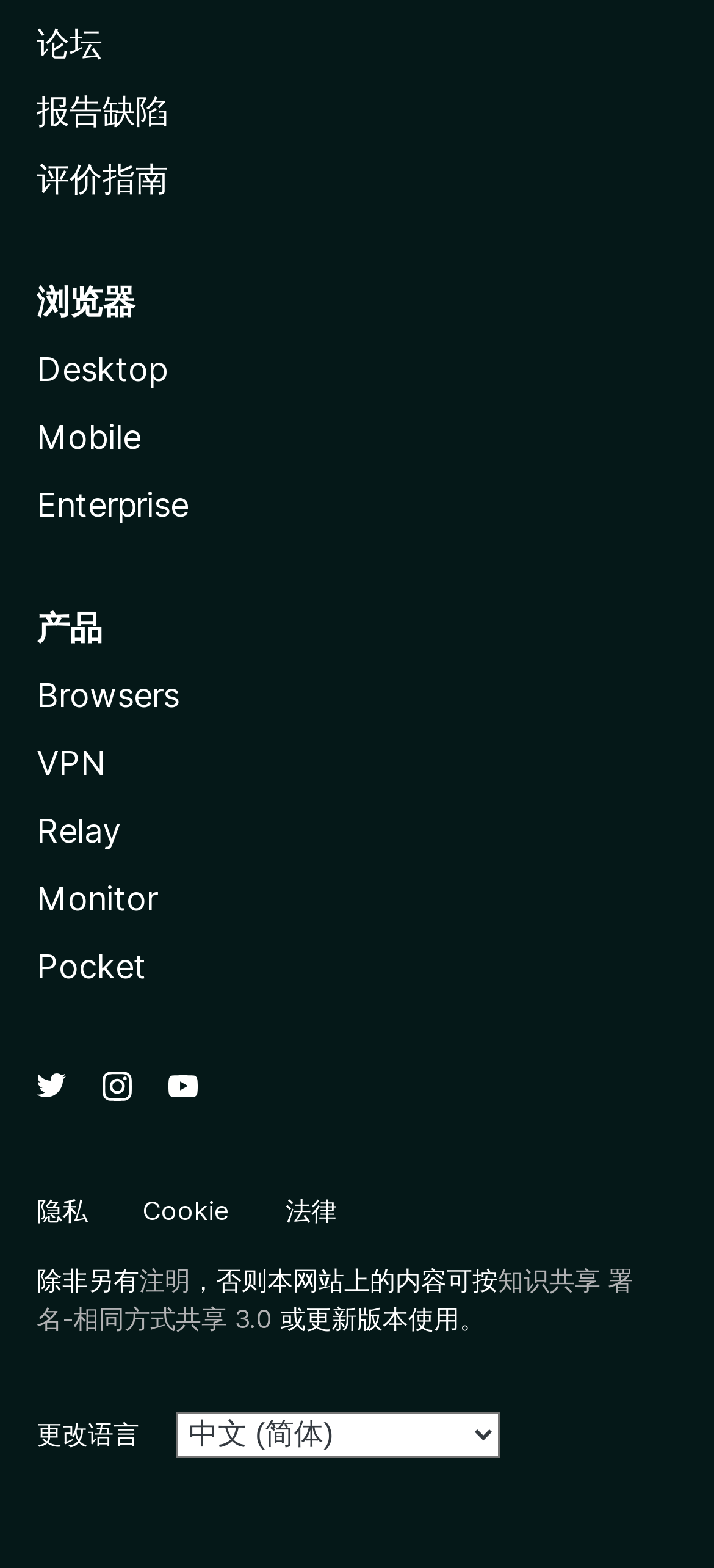Find the bounding box coordinates of the element to click in order to complete this instruction: "Click on the 'aircraft' link". The bounding box coordinates must be four float numbers between 0 and 1, denoted as [left, top, right, bottom].

None